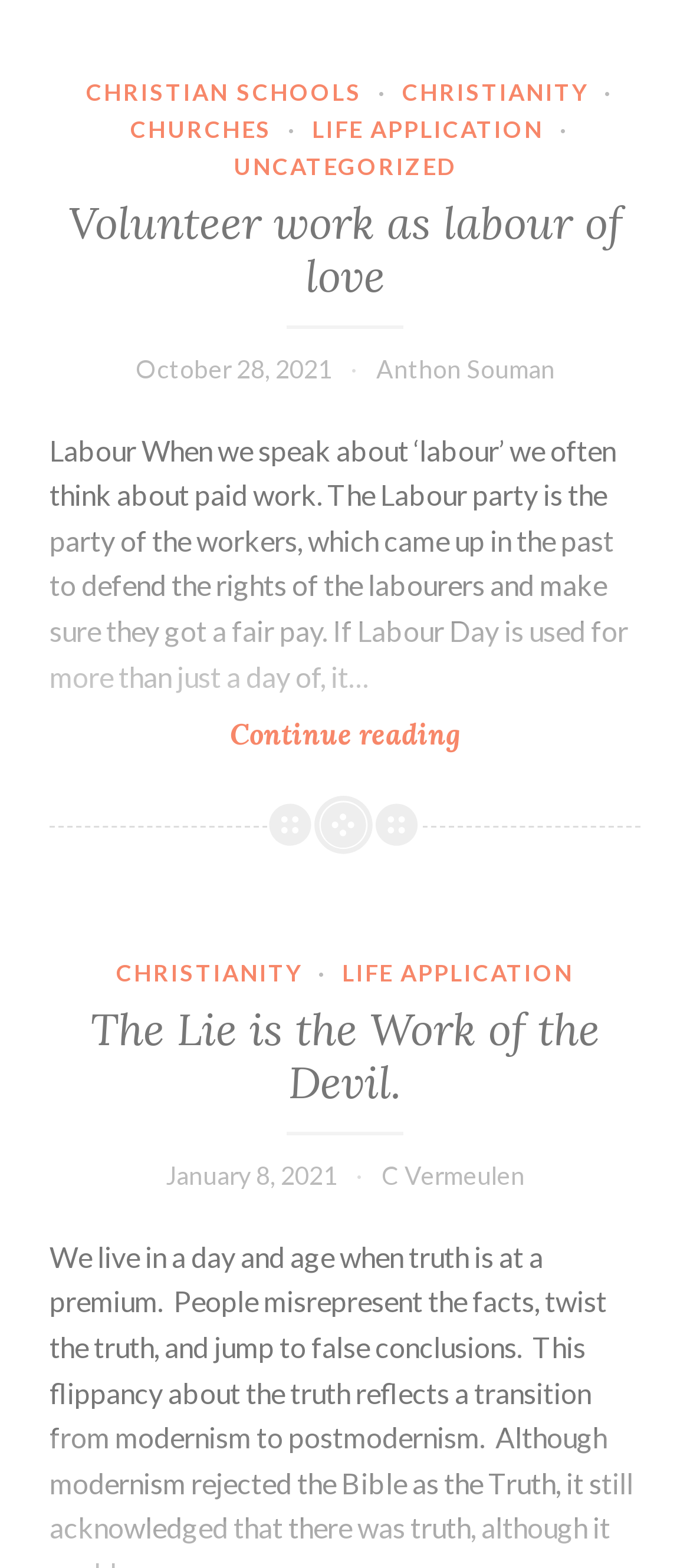Can you provide the bounding box coordinates for the element that should be clicked to implement the instruction: "Check the post from C Vermeulen"?

[0.553, 0.74, 0.76, 0.759]